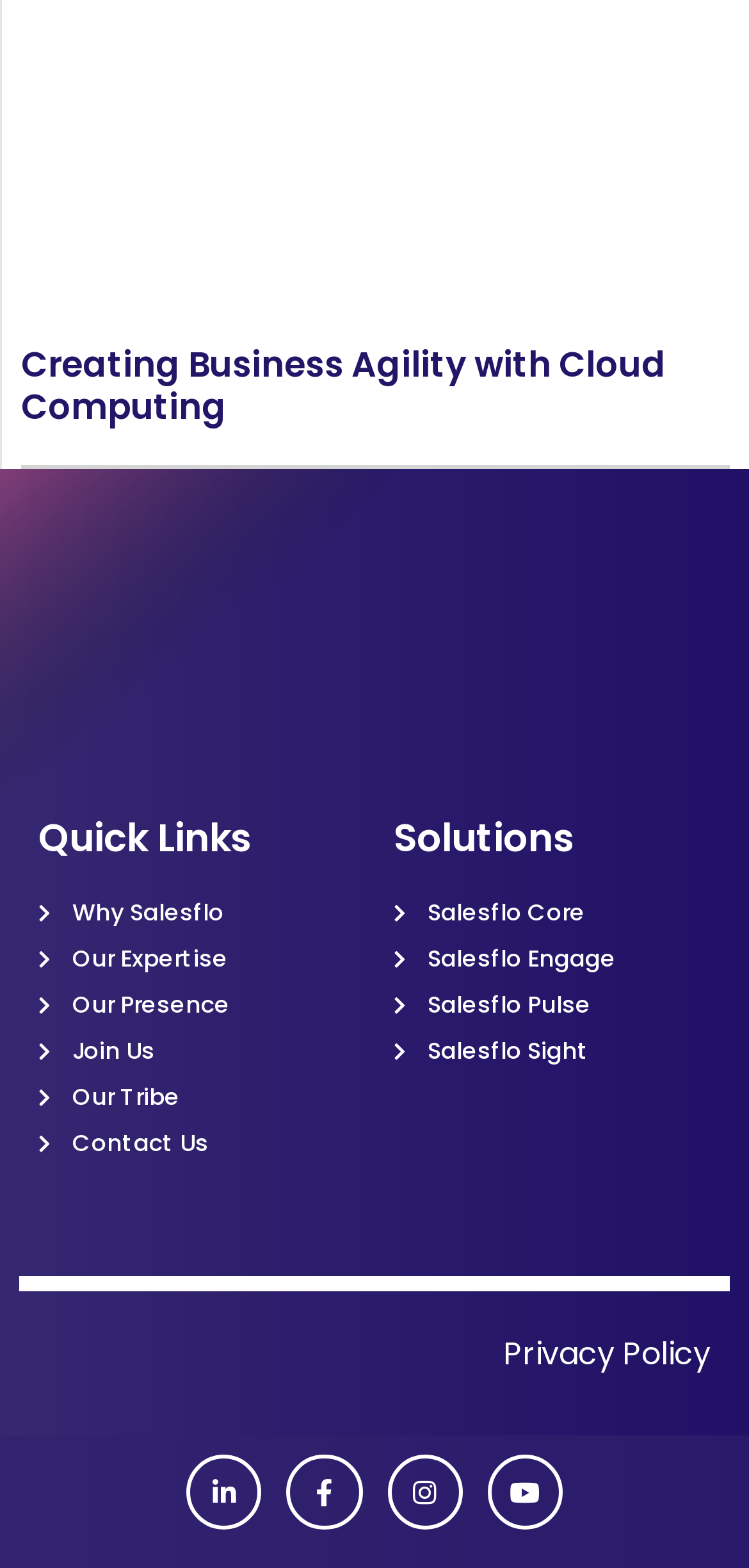Locate the bounding box coordinates of the element that should be clicked to fulfill the instruction: "Check Privacy Policy".

[0.051, 0.849, 0.949, 0.879]